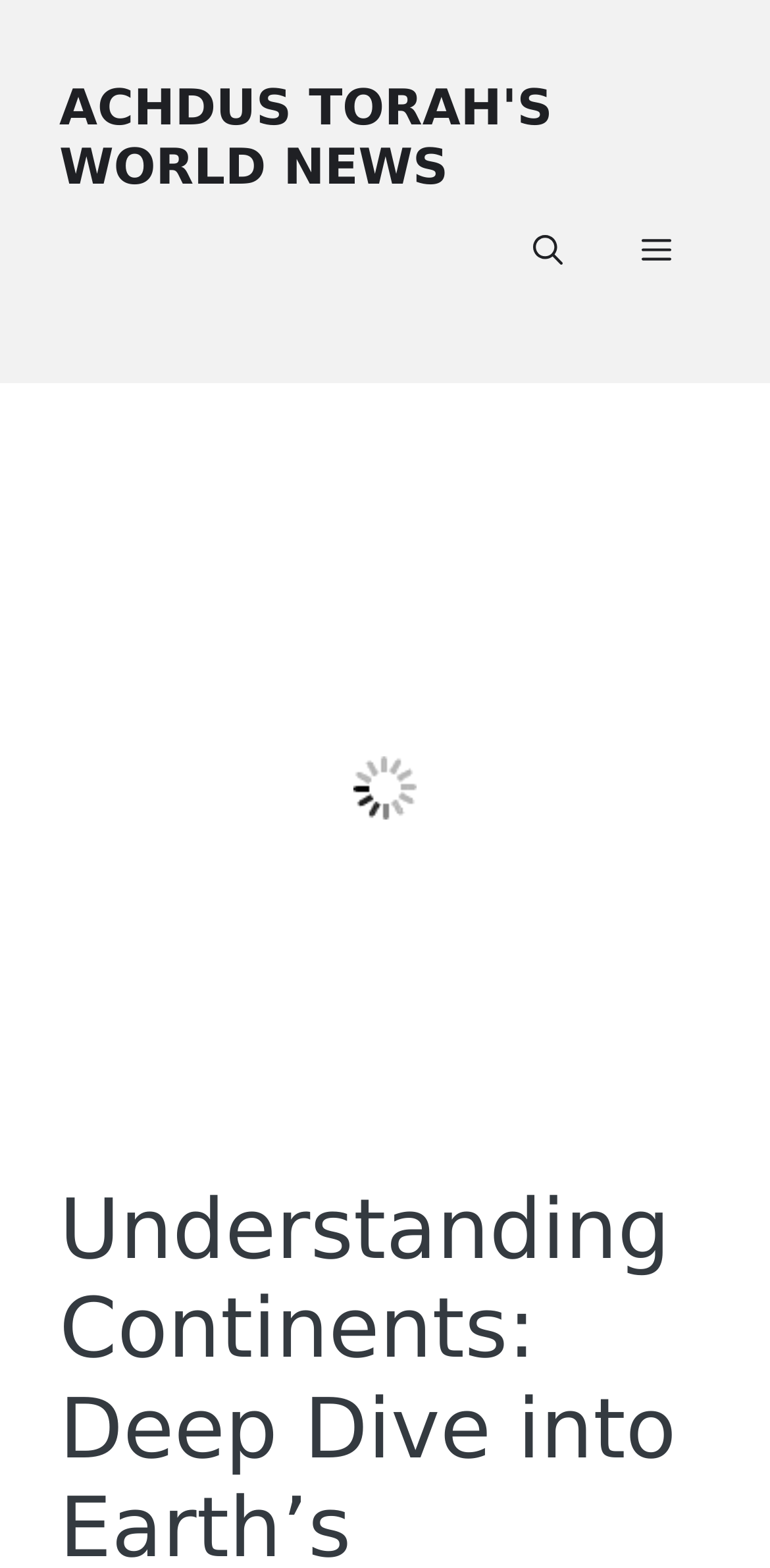Find the bounding box coordinates for the HTML element described as: "Achdus Torah's World News". The coordinates should consist of four float values between 0 and 1, i.e., [left, top, right, bottom].

[0.077, 0.05, 0.718, 0.125]